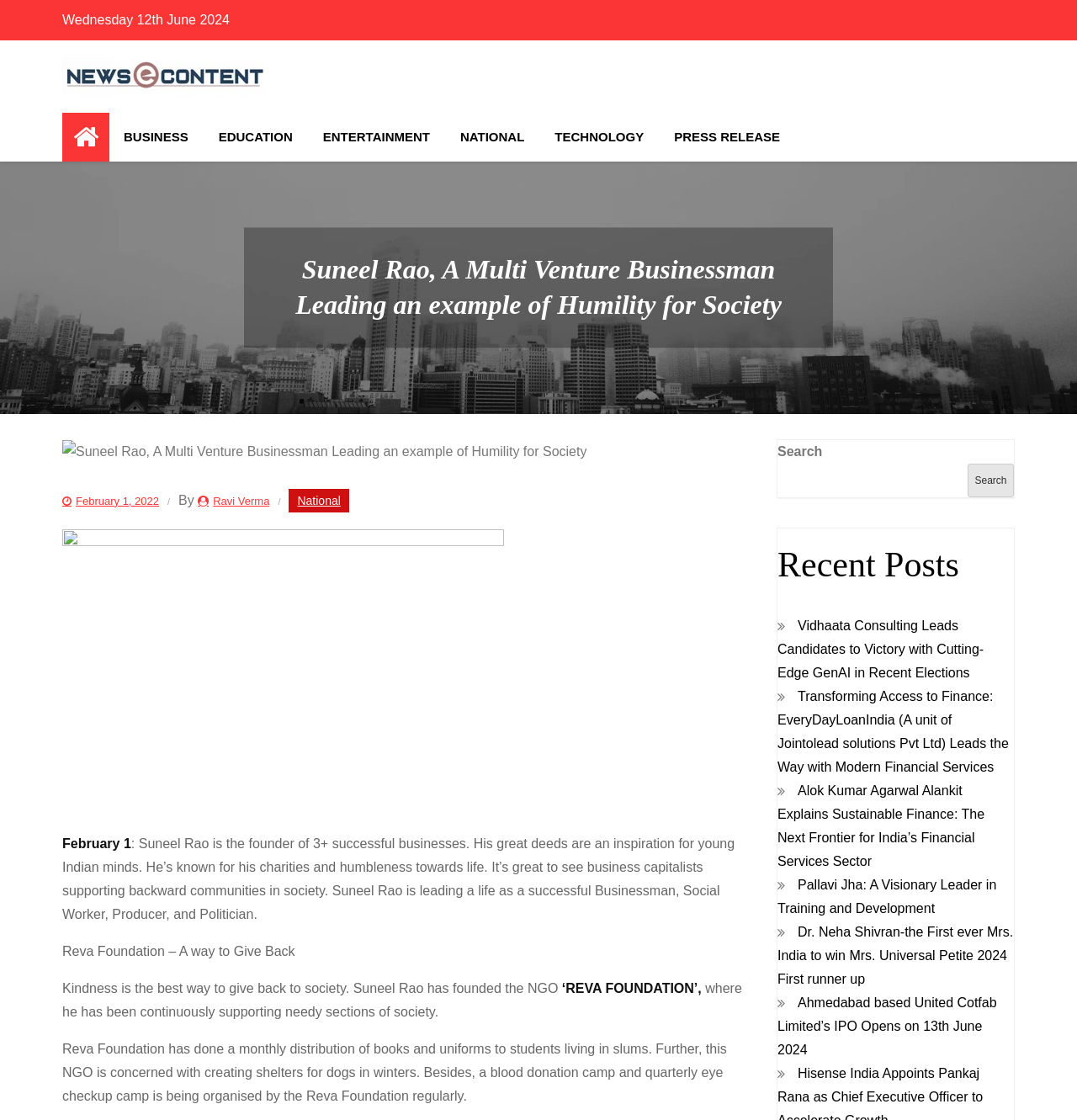What is the date mentioned at the top of the webpage?
Please answer using one word or phrase, based on the screenshot.

Wednesday 12th June 2024